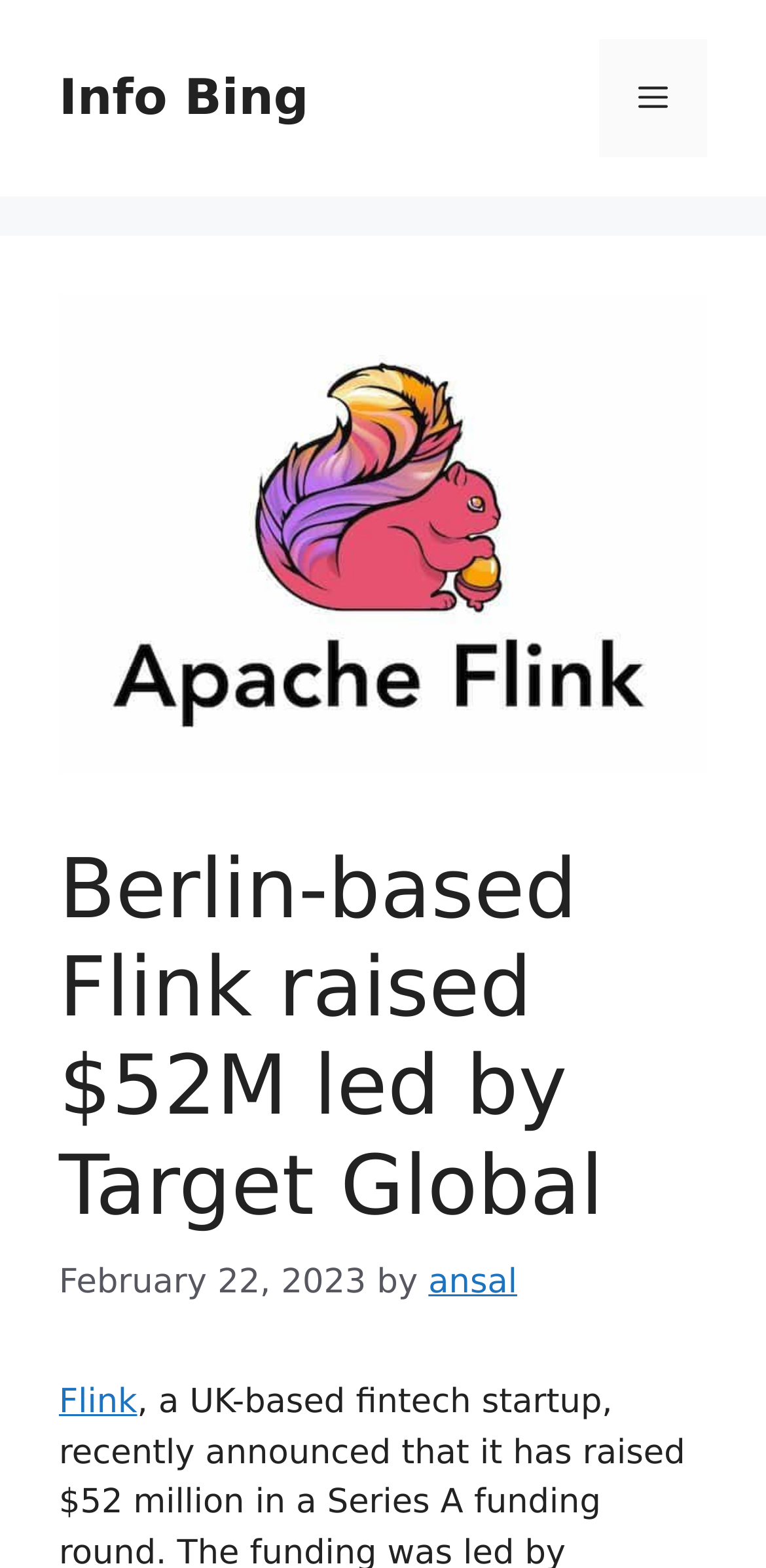Please specify the bounding box coordinates in the format (top-left x, top-left y, bottom-right x, bottom-right y), with all values as floating point numbers between 0 and 1. Identify the bounding box of the UI element described by: ansal

[0.559, 0.805, 0.675, 0.83]